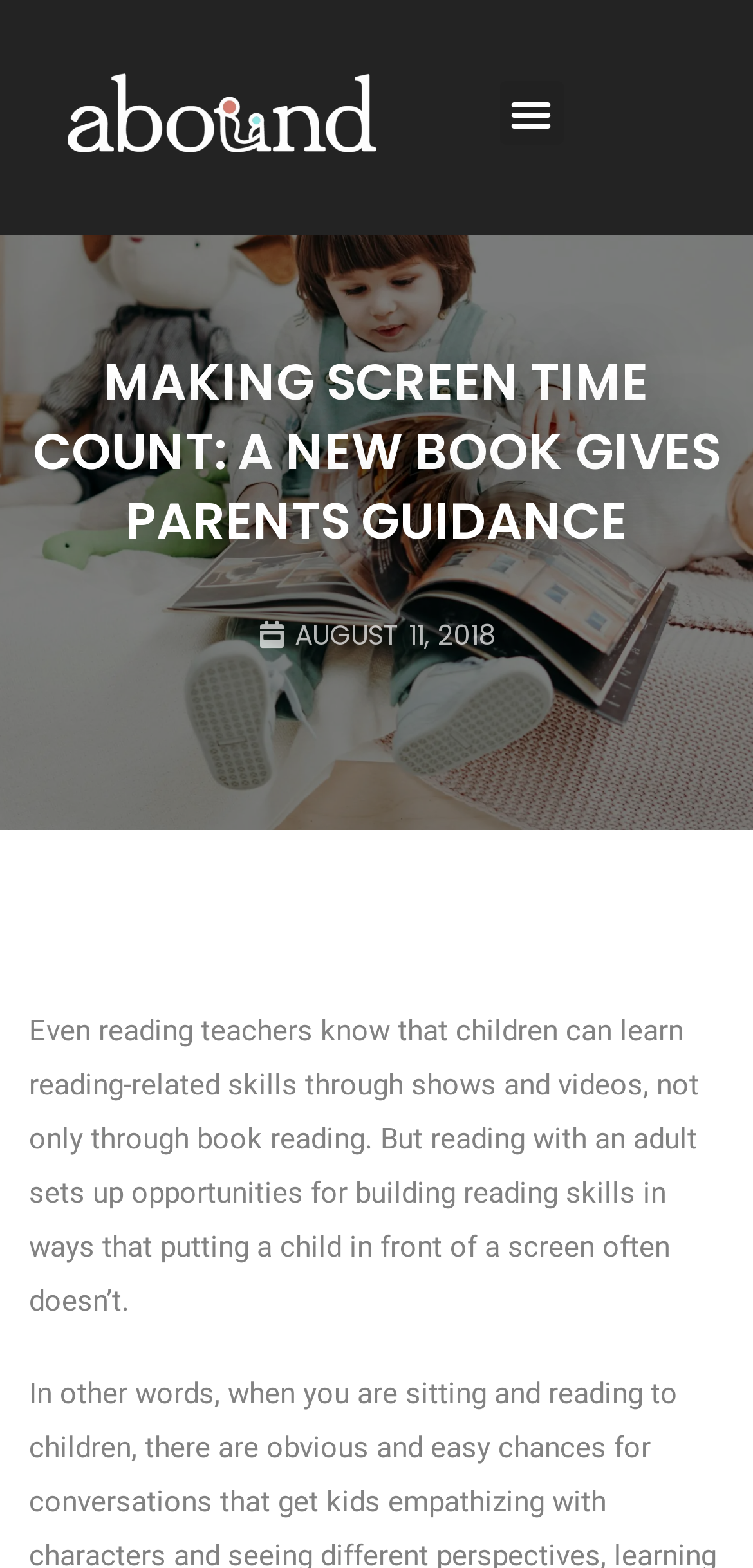Please answer the following question as detailed as possible based on the image: 
When was the article published?

Based on the webpage content, specifically the link 'AUGUST 11, 2018', it can be inferred that the article was published on August 11, 2018.